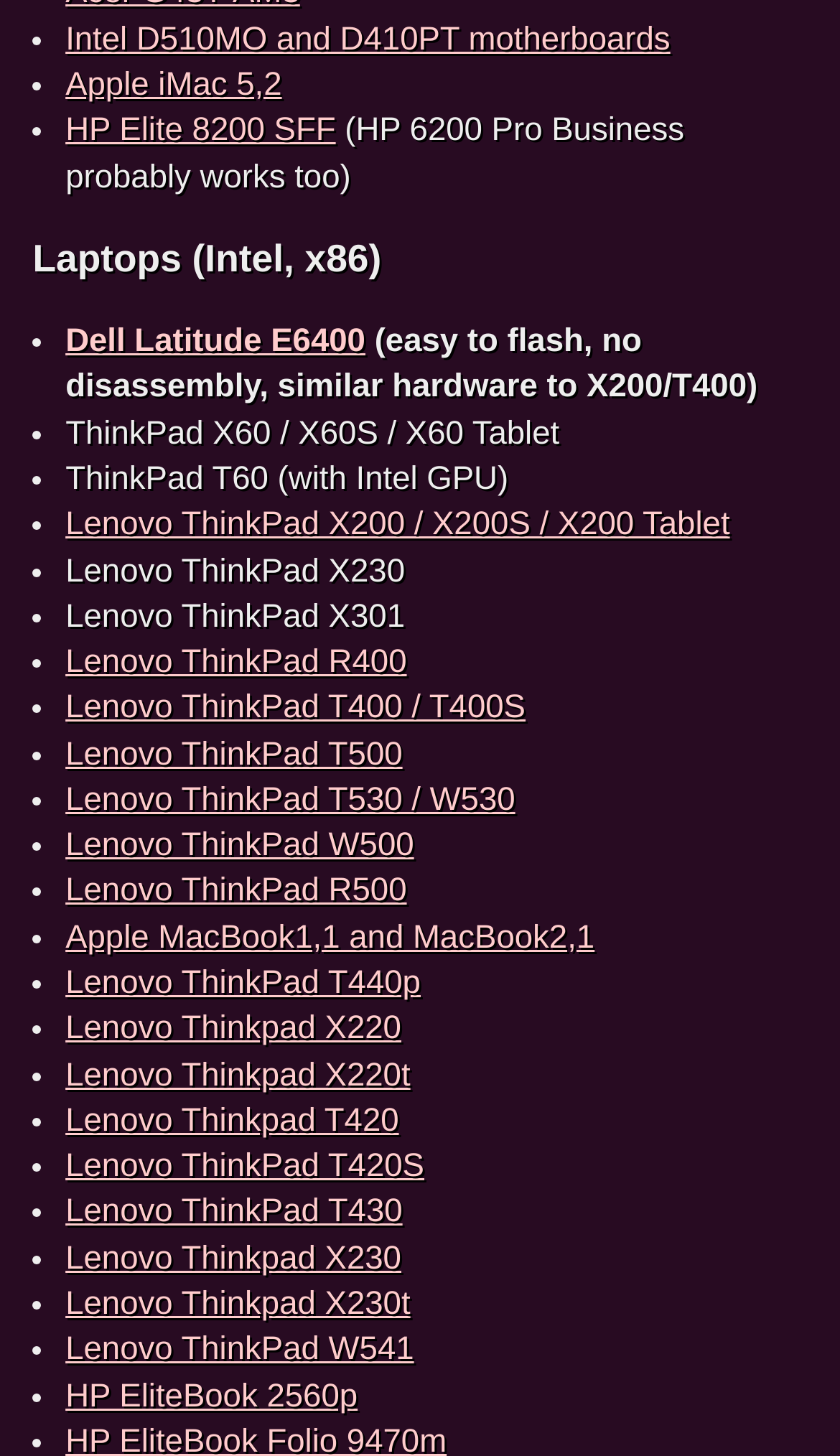Please identify the bounding box coordinates of the element's region that I should click in order to complete the following instruction: "Check out Lenovo ThinkPad T400 / T400S". The bounding box coordinates consist of four float numbers between 0 and 1, i.e., [left, top, right, bottom].

[0.078, 0.474, 0.626, 0.499]